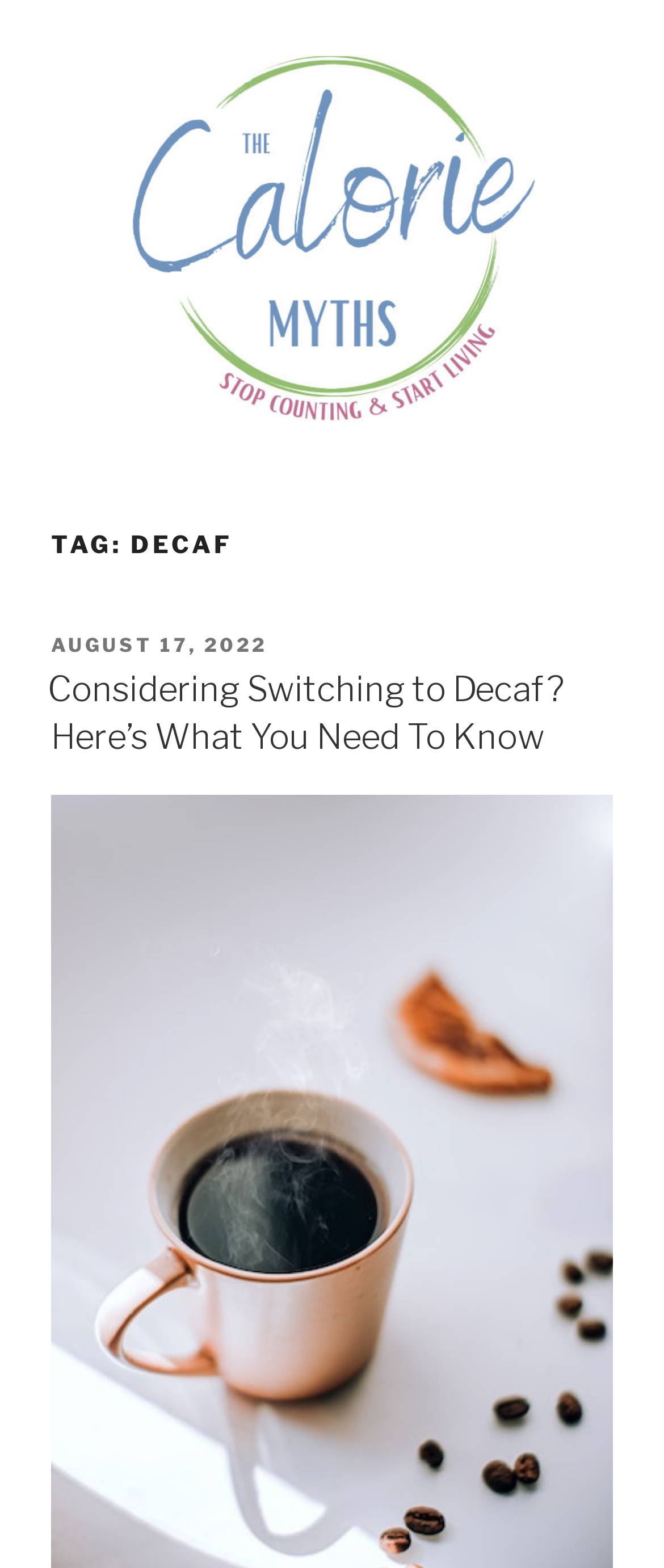Give a comprehensive overview of the webpage, including key elements.

The webpage is about decaf and calorie myths. At the top, there is a prominent link with the title "The Calorie Myths" accompanied by an image with the same title. Below this, there is a larger link with the same title in all capital letters, "THE CALORIE MYTHS". 

To the right of this link, there is a static text "Stop Counting & Start Living". Below this, there is a heading "TAG: DECAF" that spans almost the entire width of the page. Under this heading, there is a section with a "POSTED ON" label, followed by a link to the date "AUGUST 17, 2022". 

Further down, there is a heading "Considering Switching to Decaf? Here’s What You Need To Know" which is also a link. This heading is positioned below the "TAG: DECAF" section and takes up a significant portion of the page width.